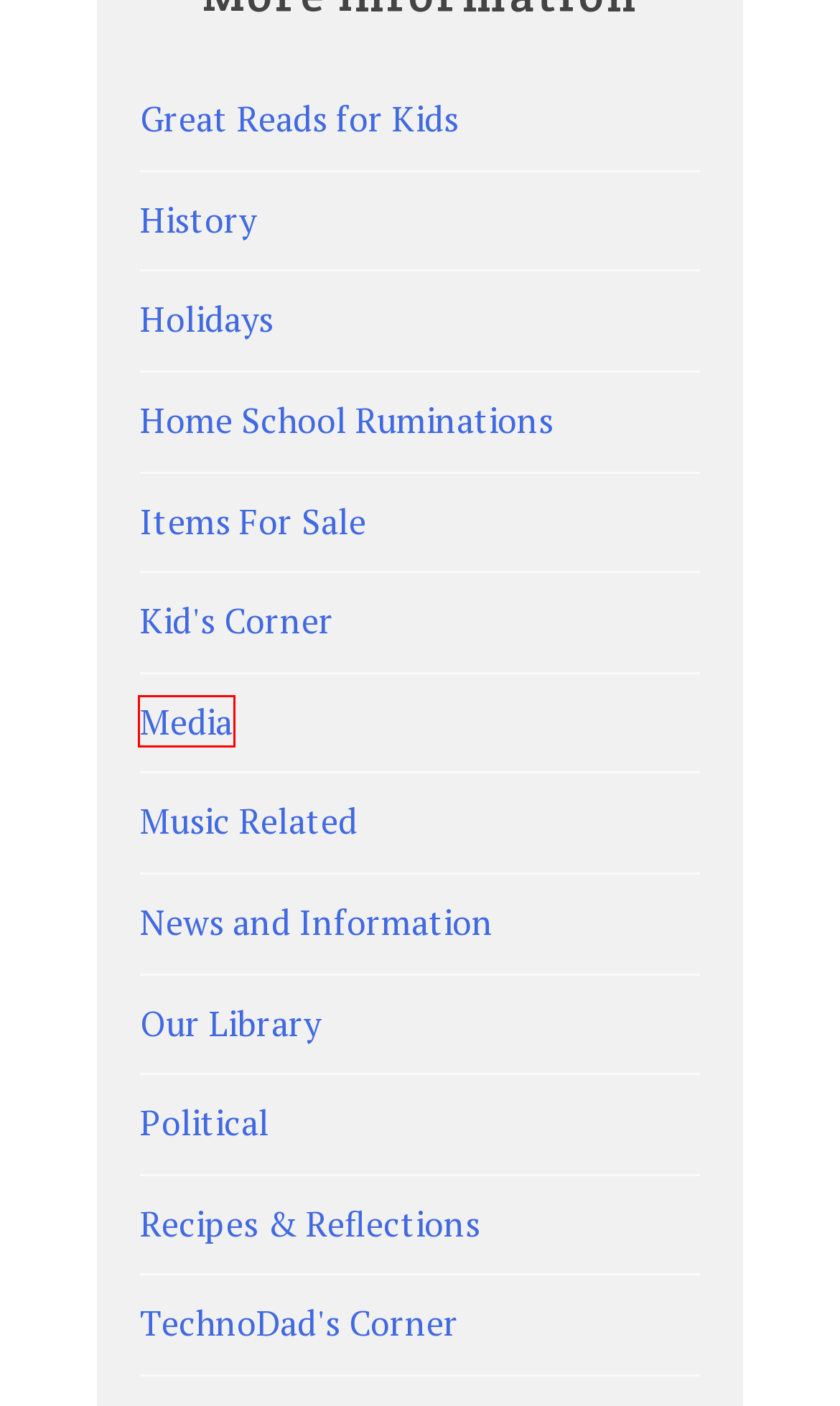You have a screenshot of a webpage with a red bounding box around an element. Choose the best matching webpage description that would appear after clicking the highlighted element. Here are the candidates:
A. Political | Educators At Home
B. Holidays | Educators At Home
C. TechnoDad’s Corner | Educators At Home
D. Items For Sale | Educators At Home
E. Media | Educators At Home
F. Kid’s Corner | Educators At Home
G. Our Library | Educators At Home
H. Great Reads For Kids | Educators At Home

E